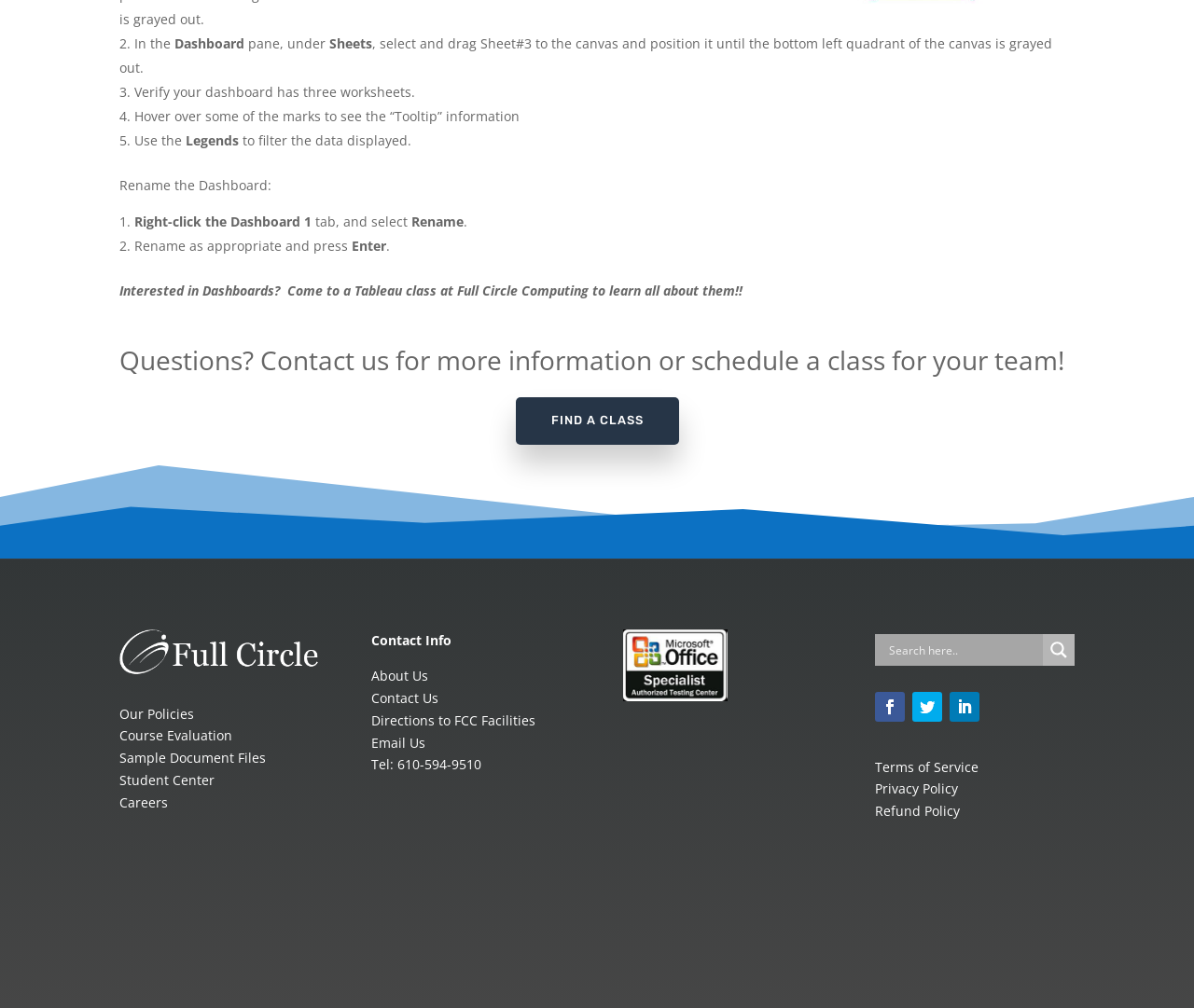Please determine the bounding box of the UI element that matches this description: 610-594-9510. The coordinates should be given as (top-left x, top-left y, bottom-right x, bottom-right y), with all values between 0 and 1.

[0.333, 0.75, 0.403, 0.767]